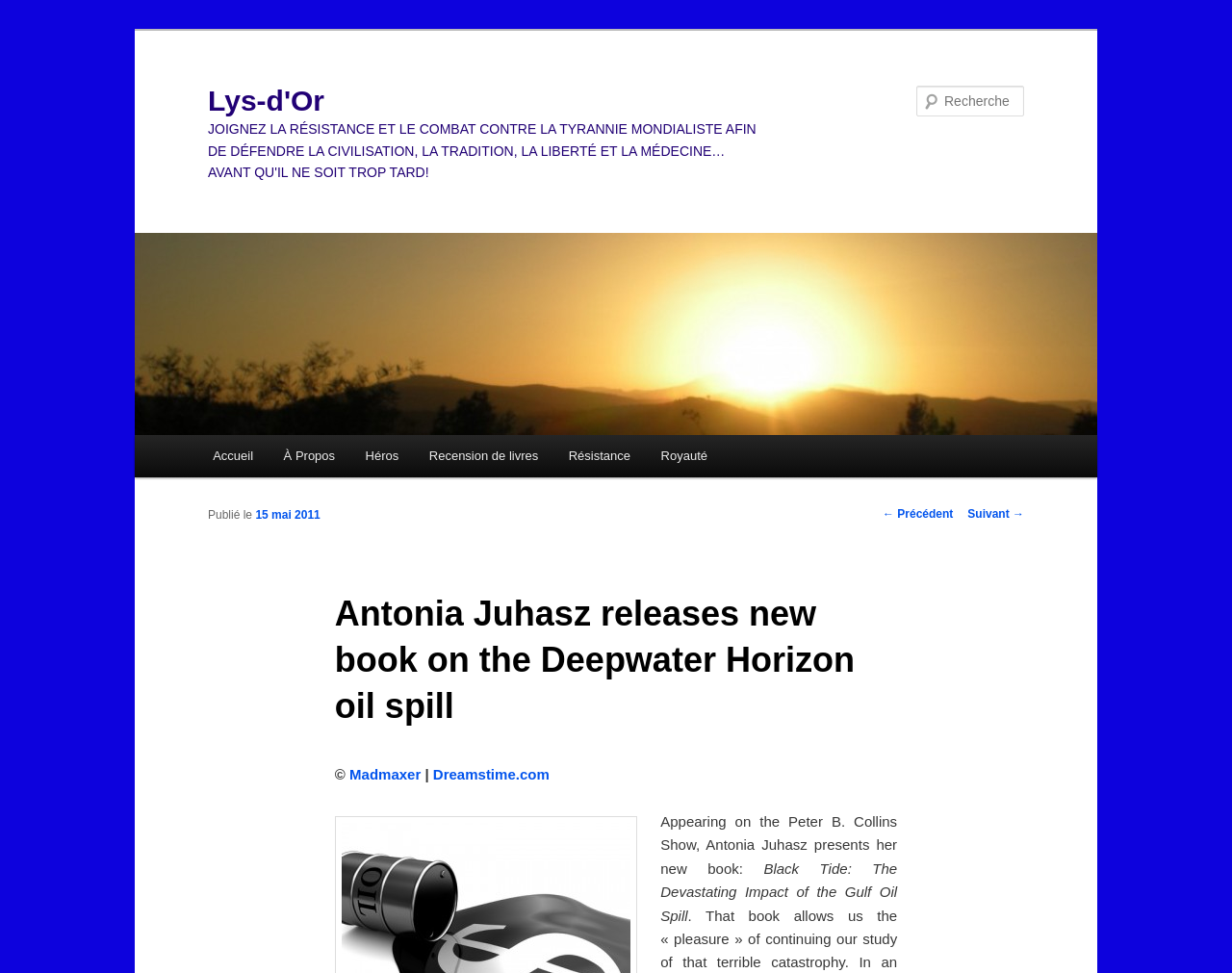Pinpoint the bounding box coordinates of the area that must be clicked to complete this instruction: "Search for something".

[0.744, 0.088, 0.831, 0.12]